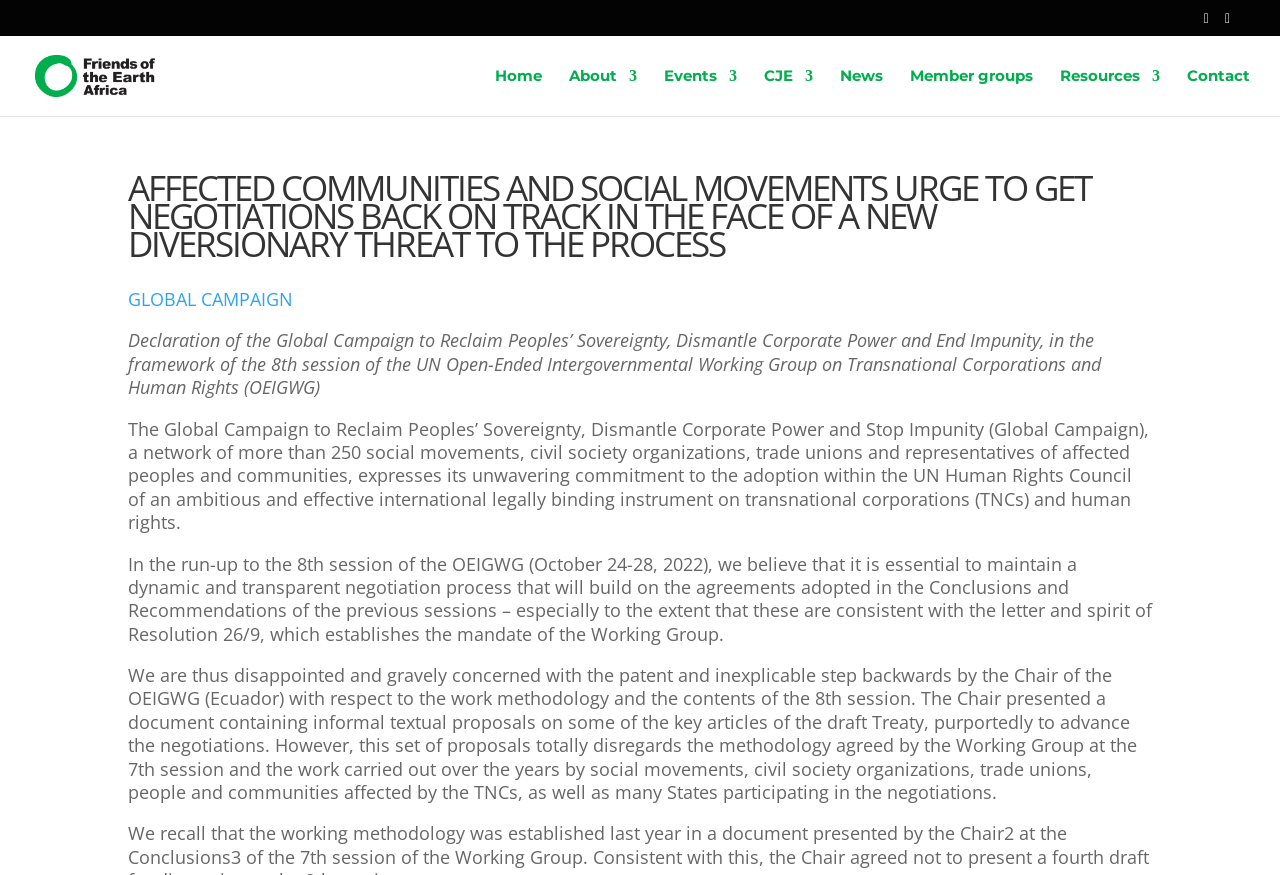Please determine the bounding box coordinates of the element to click in order to execute the following instruction: "Read the GLOBAL CAMPAIGN link". The coordinates should be four float numbers between 0 and 1, specified as [left, top, right, bottom].

[0.1, 0.328, 0.229, 0.355]